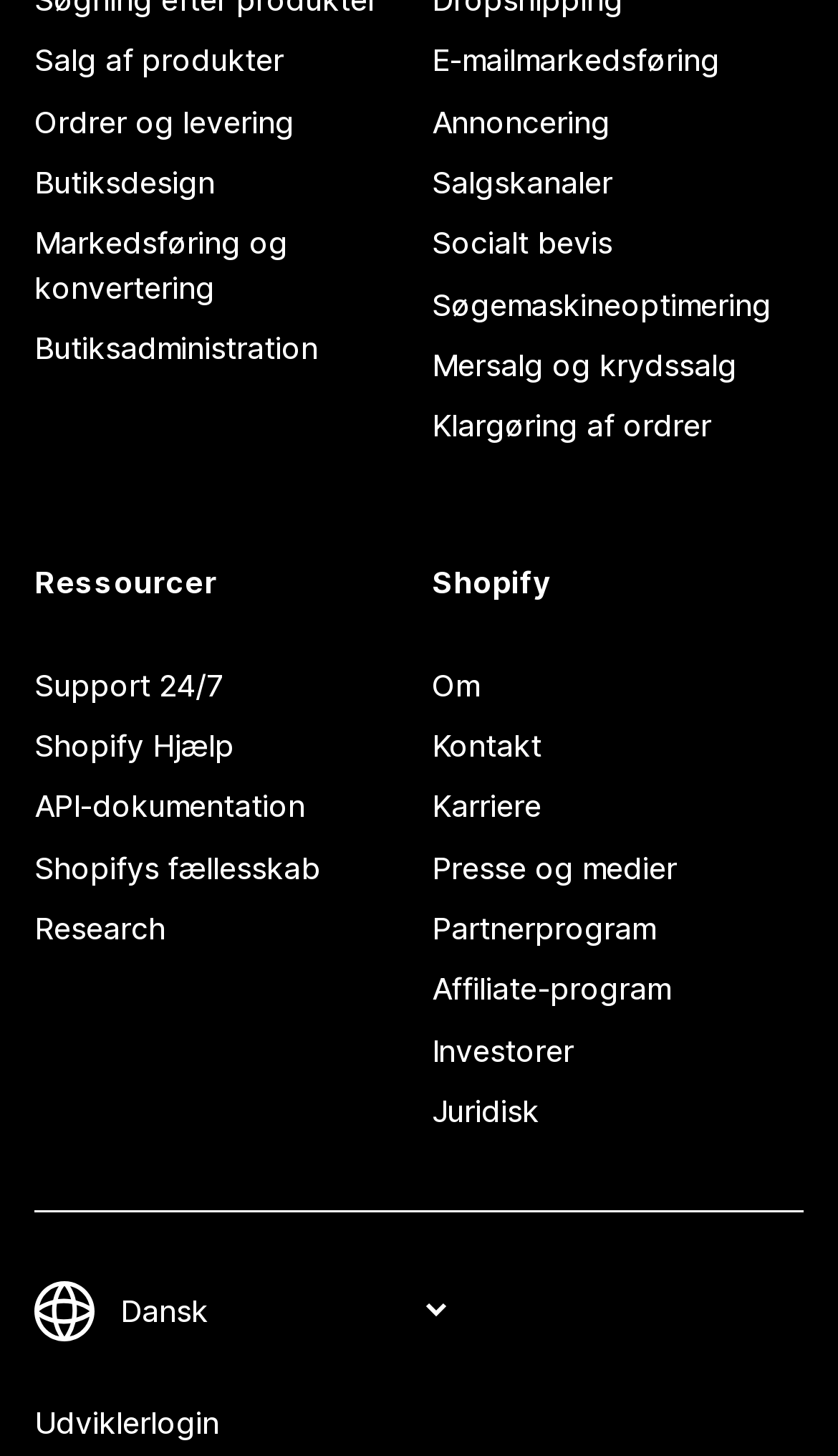Please find the bounding box coordinates of the element that must be clicked to perform the given instruction: "click the 'MONEY TALK ONLINE HUSTLE' link". The coordinates should be four float numbers from 0 to 1, i.e., [left, top, right, bottom].

None